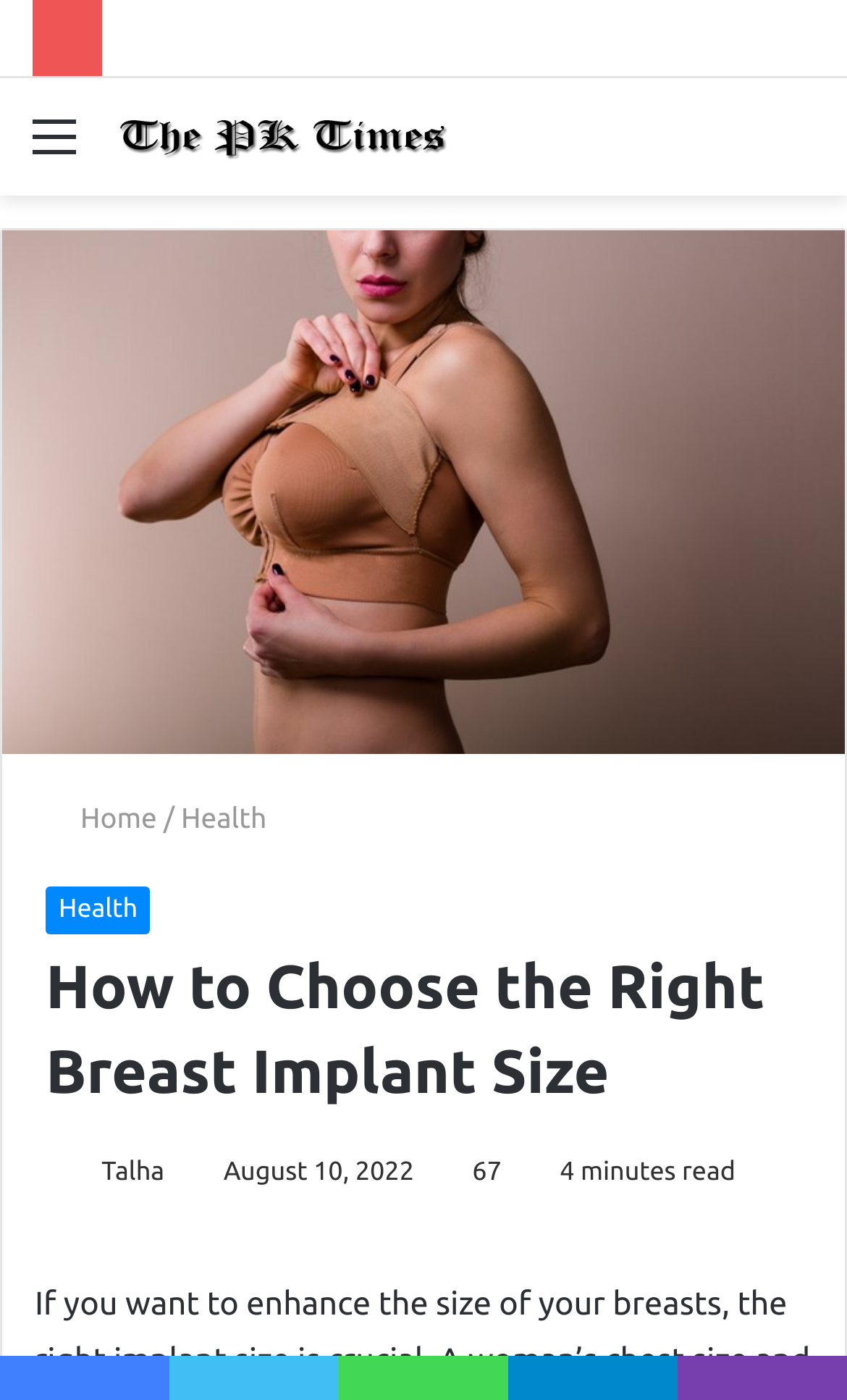When was the article published?
Please provide a detailed and thorough answer to the question.

I located the static text element with the date 'August 10, 2022', which is typically used to indicate the publication date of an article.